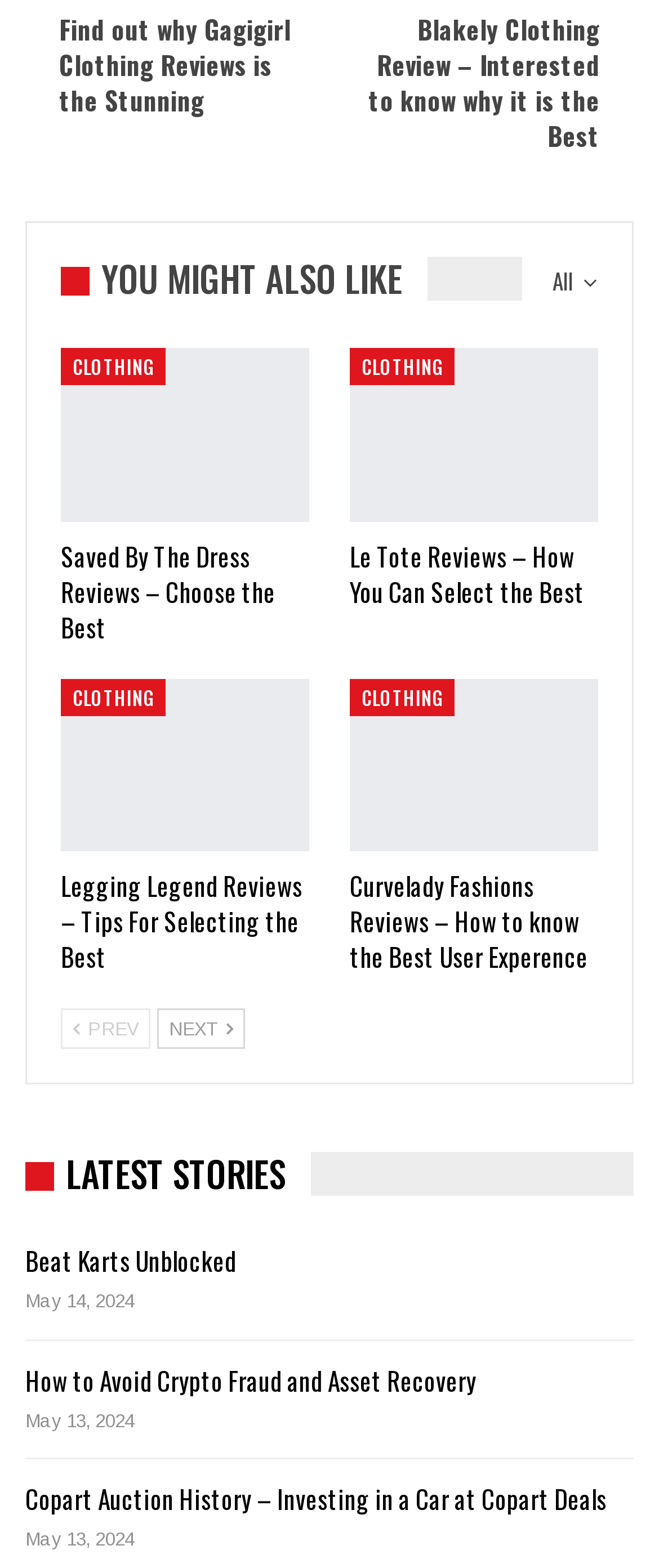Answer the question using only one word or a concise phrase: How many stories are there in the 'LATEST STORIES' section?

3